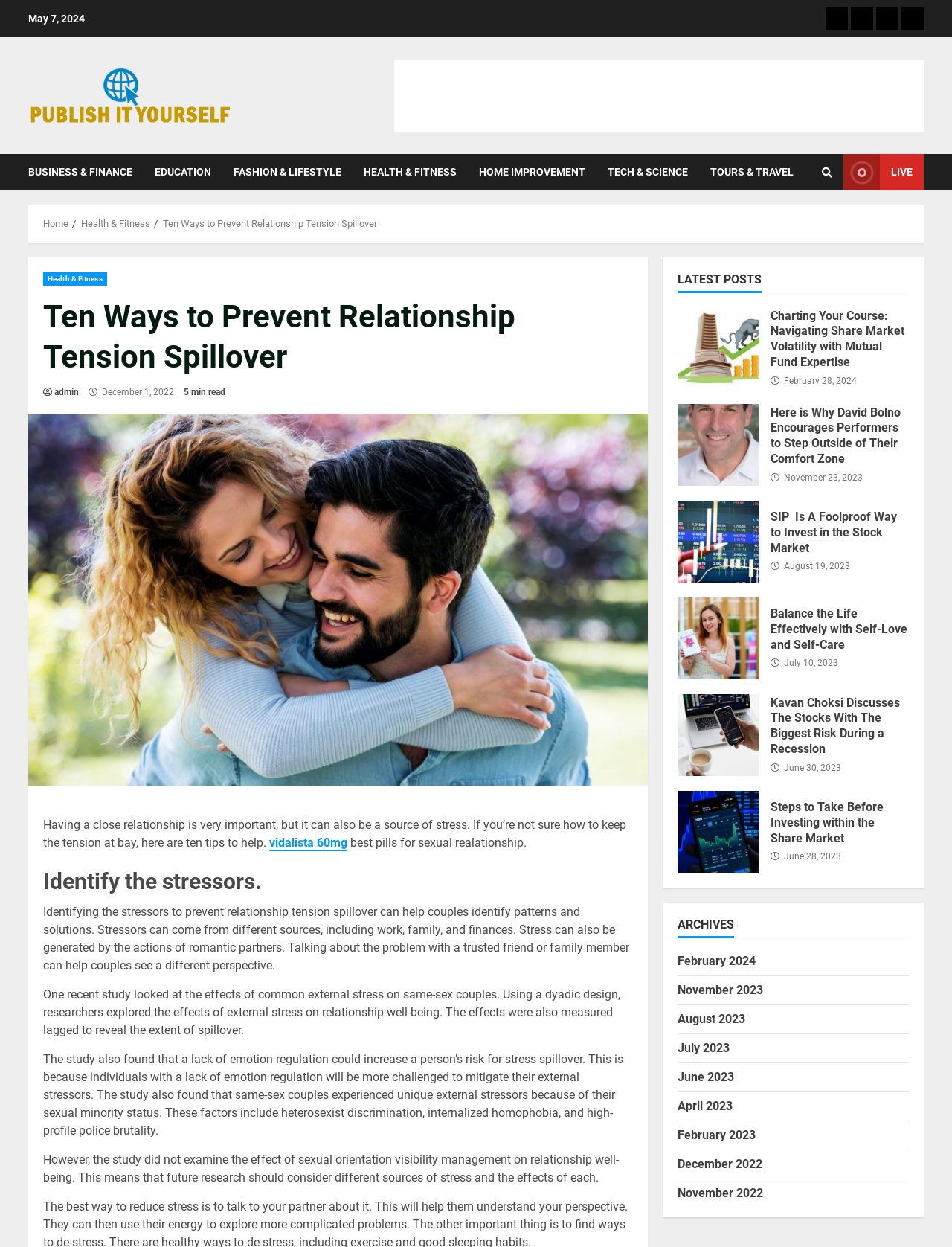Specify the bounding box coordinates of the region I need to click to perform the following instruction: "Click on the 'LIVE' link". The coordinates must be four float numbers in the range of 0 to 1, i.e., [left, top, right, bottom].

[0.886, 0.124, 0.97, 0.153]